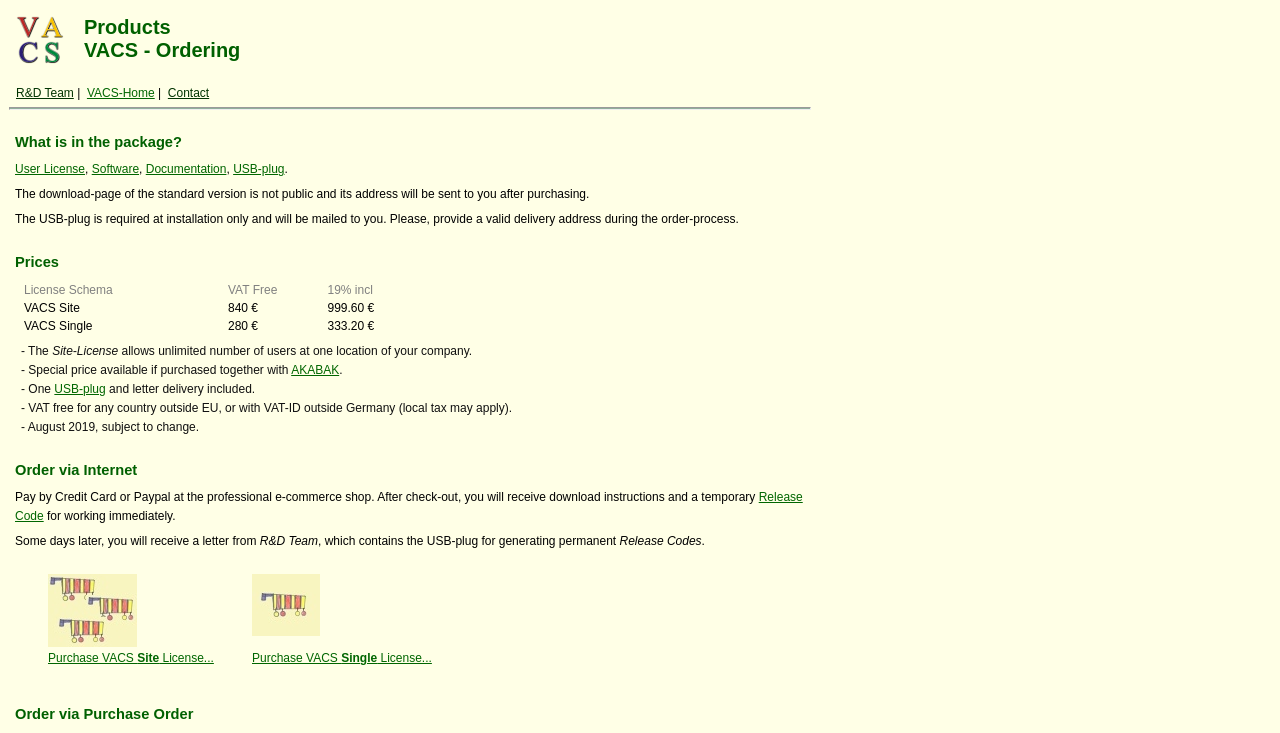Locate the bounding box coordinates of the element that should be clicked to execute the following instruction: "Click on the 'User License' link".

[0.012, 0.221, 0.066, 0.24]